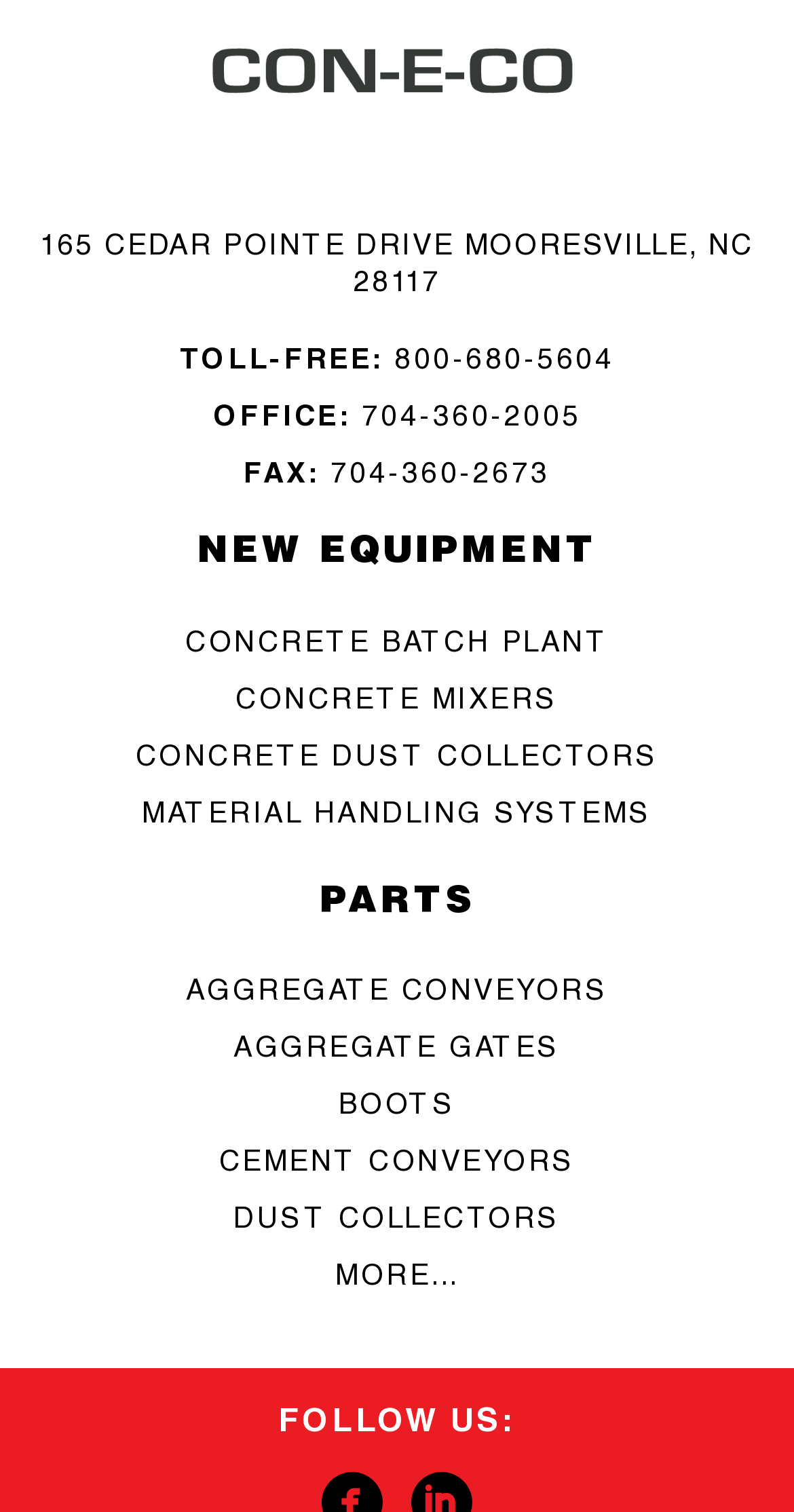Highlight the bounding box coordinates of the region I should click on to meet the following instruction: "view more parts".

[0.038, 0.827, 0.962, 0.865]